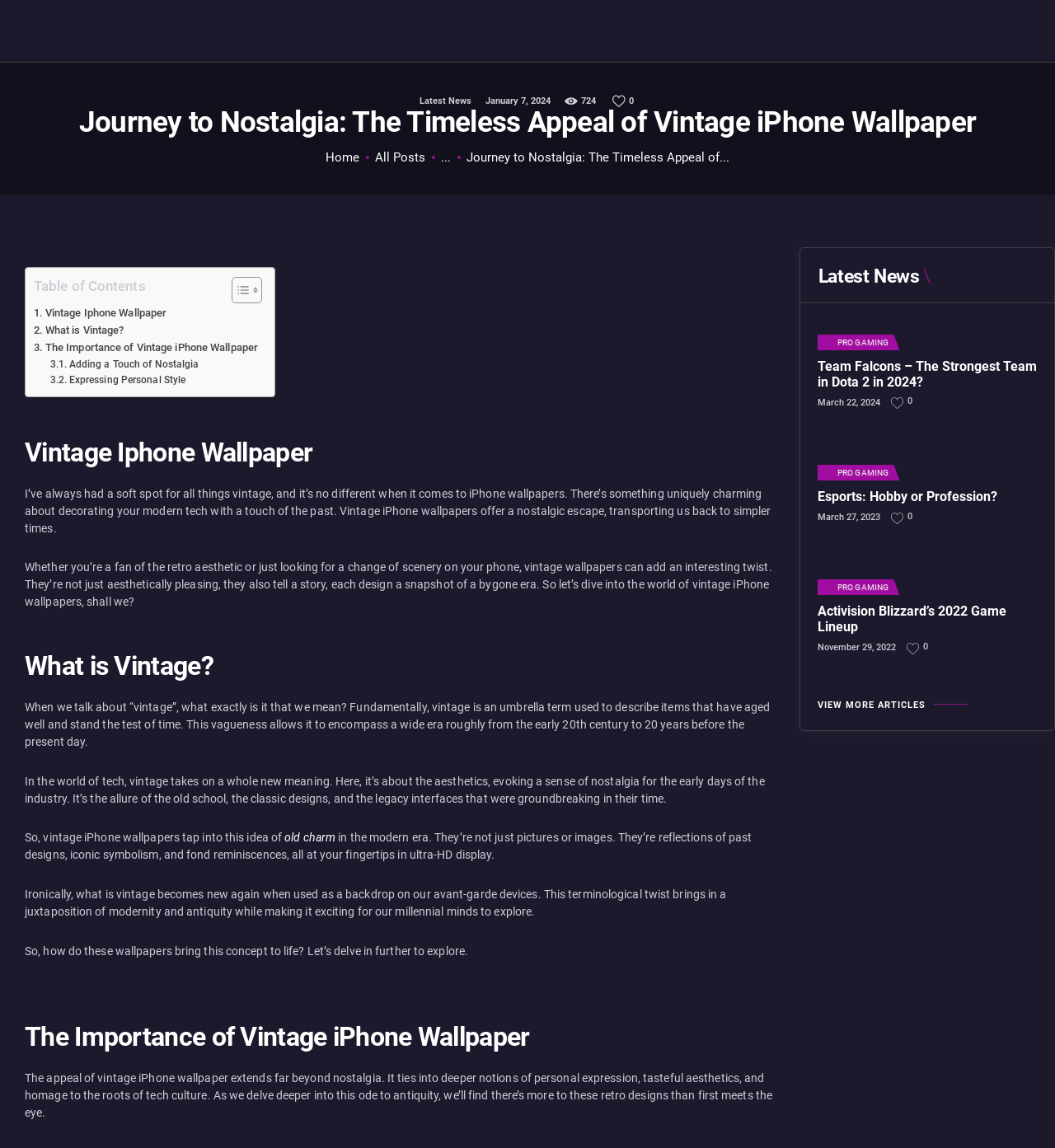Explain in detail what you observe on this webpage.

This webpage is about the timeless appeal of vintage iPhone wallpapers. At the top, there are several links to different sections of the website, including "Latest News", "Home", and "All Posts". Below these links, there is a heading that reads "Journey to Nostalgia: The Timeless Appeal of Vintage iPhone Wallpaper". 

To the right of the heading, there are several links to different categories, including "HOME", "CONSOLE FREAKS", "PRO GAMING", "MOBILE & MORE", "PC GAMETIME", and "CONTACT". 

Below these links, there is a table of contents with links to different sections of the article, including "Vintage Iphone Wallpaper", "What is Vintage?", "The Importance of Vintage iPhone Wallpaper", and "Adding a Touch of Nostalgia". 

The main content of the webpage is divided into several sections. The first section discusses the appeal of vintage iPhone wallpapers, with a brief introduction to the concept of vintage and how it applies to iPhone wallpapers. 

The second section, "What is Vintage?", explores the meaning of the term "vintage" and how it relates to technology and design. 

The third section, "The Importance of Vintage iPhone Wallpaper", delves deeper into the significance of vintage iPhone wallpapers, discussing their role in personal expression, aesthetics, and homage to the roots of tech culture. 

To the right of the main content, there is a complementary section with a heading that reads "Latest News". This section features several articles with headings, dates, and links to read more. The articles appear to be related to gaming and esports. 

At the bottom of the webpage, there is a link to view more articles.